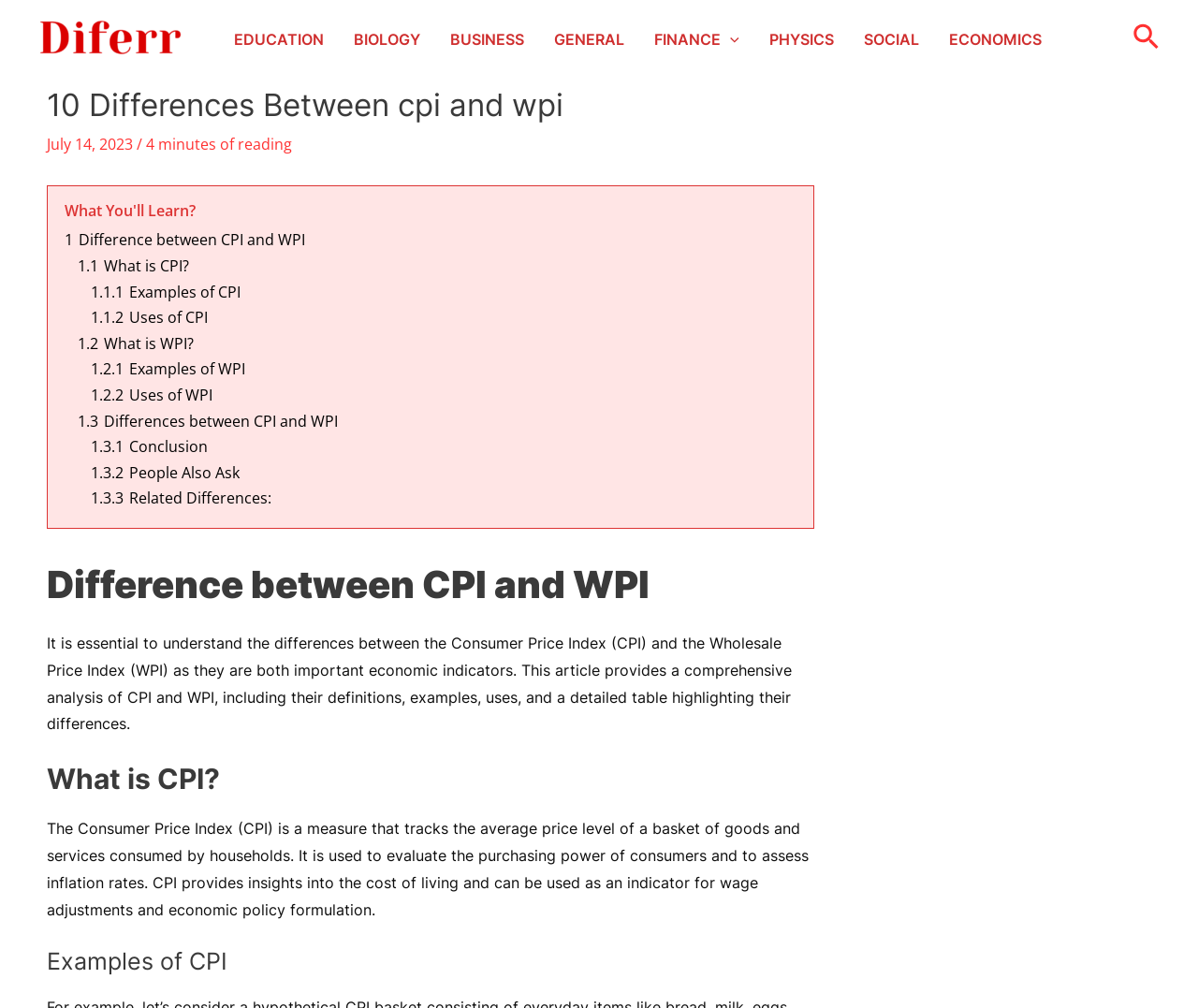What is the main topic of this webpage?
From the screenshot, supply a one-word or short-phrase answer.

CPI and WPI